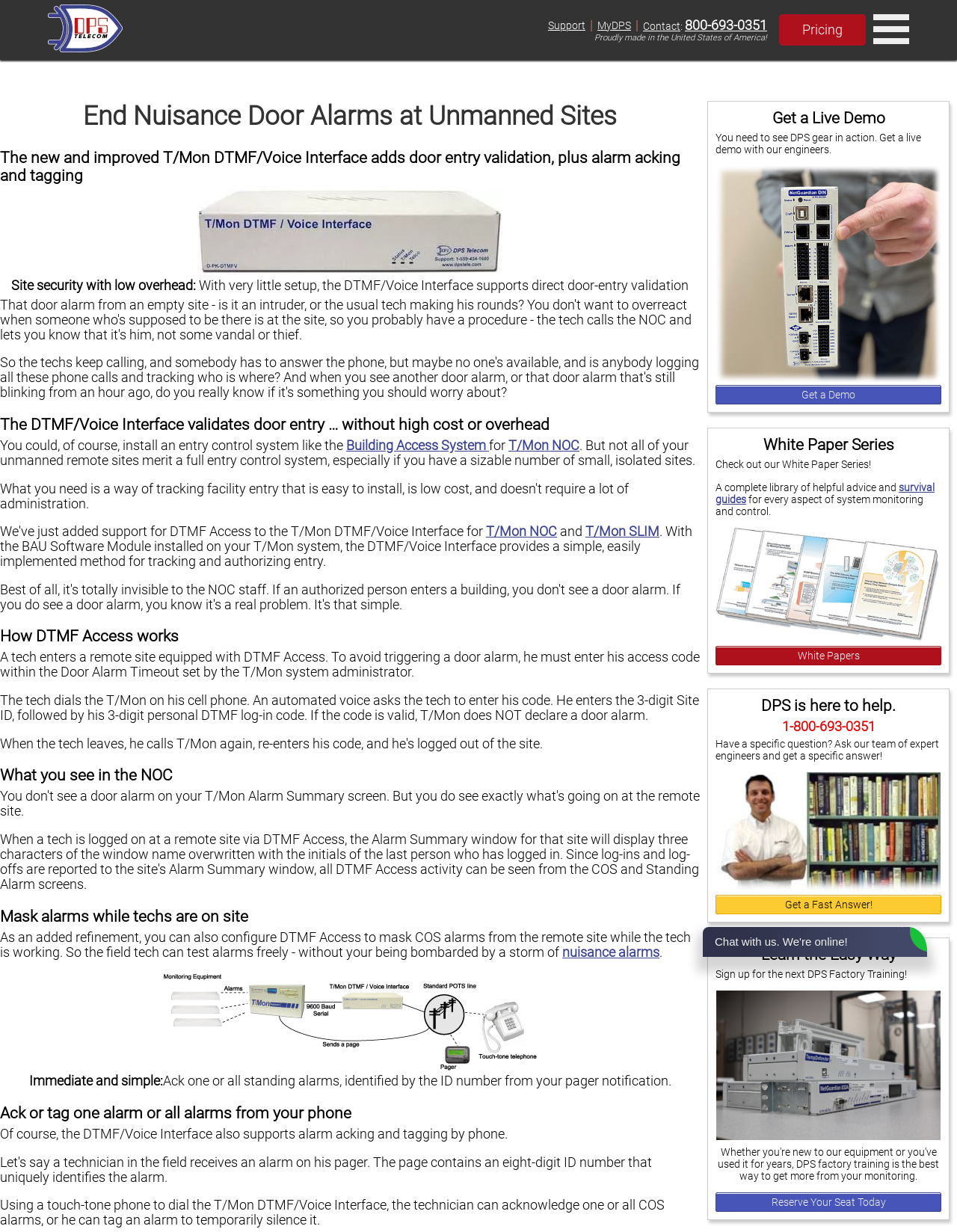What is the phone number to contact for a specific question?
Answer the question with as much detail as you can, using the image as a reference.

The webpage provides a phone number, 1-800-693-0351, which can be used to contact the team of expert engineers and get a specific answer to a question.